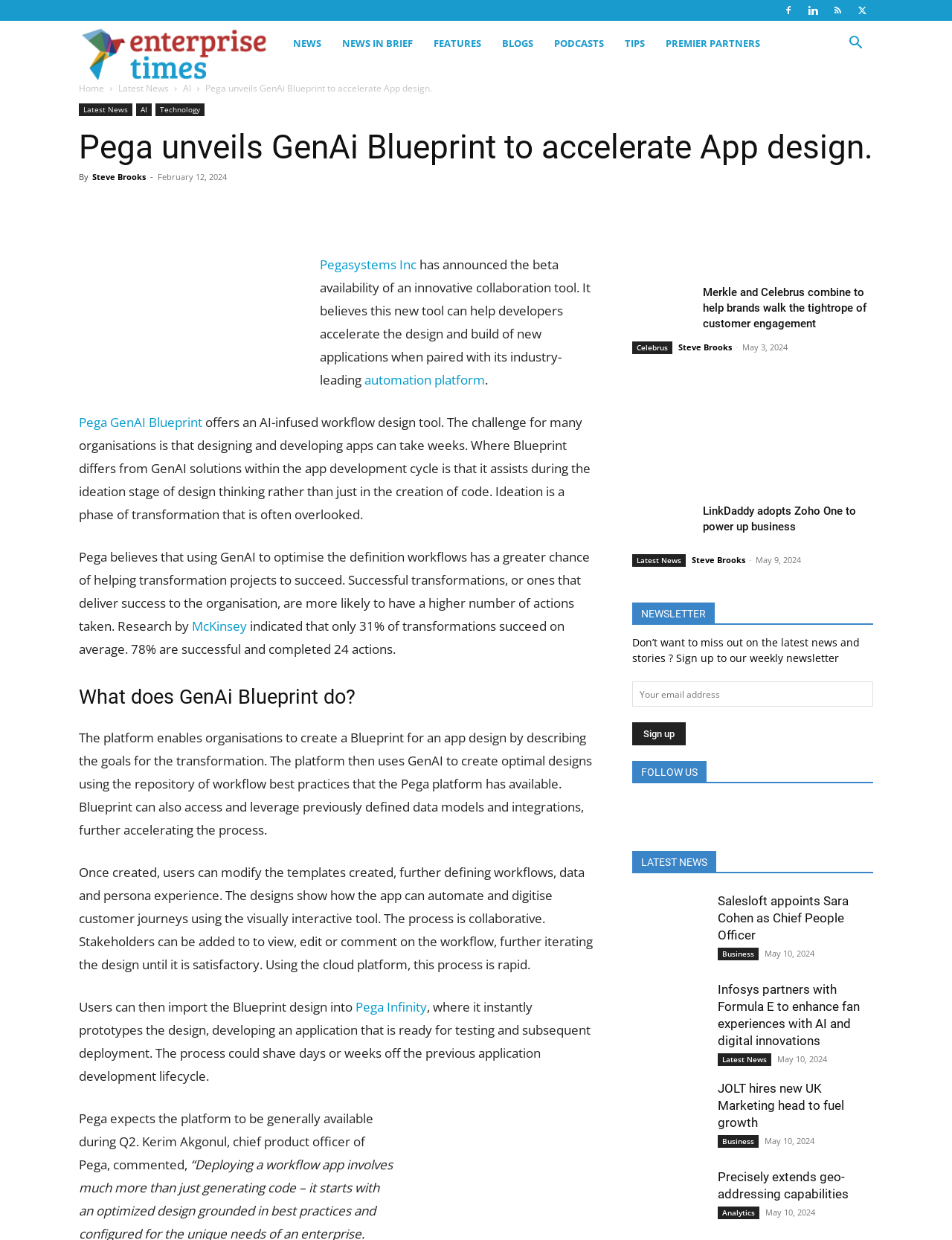What is the purpose of Pega GenAI Blueprint?
Kindly offer a detailed explanation using the data available in the image.

I found the answer by reading the text 'Pega GenAI Blueprint offers an AI-infused workflow design tool.' and then understanding that the purpose of this tool is to accelerate app design.